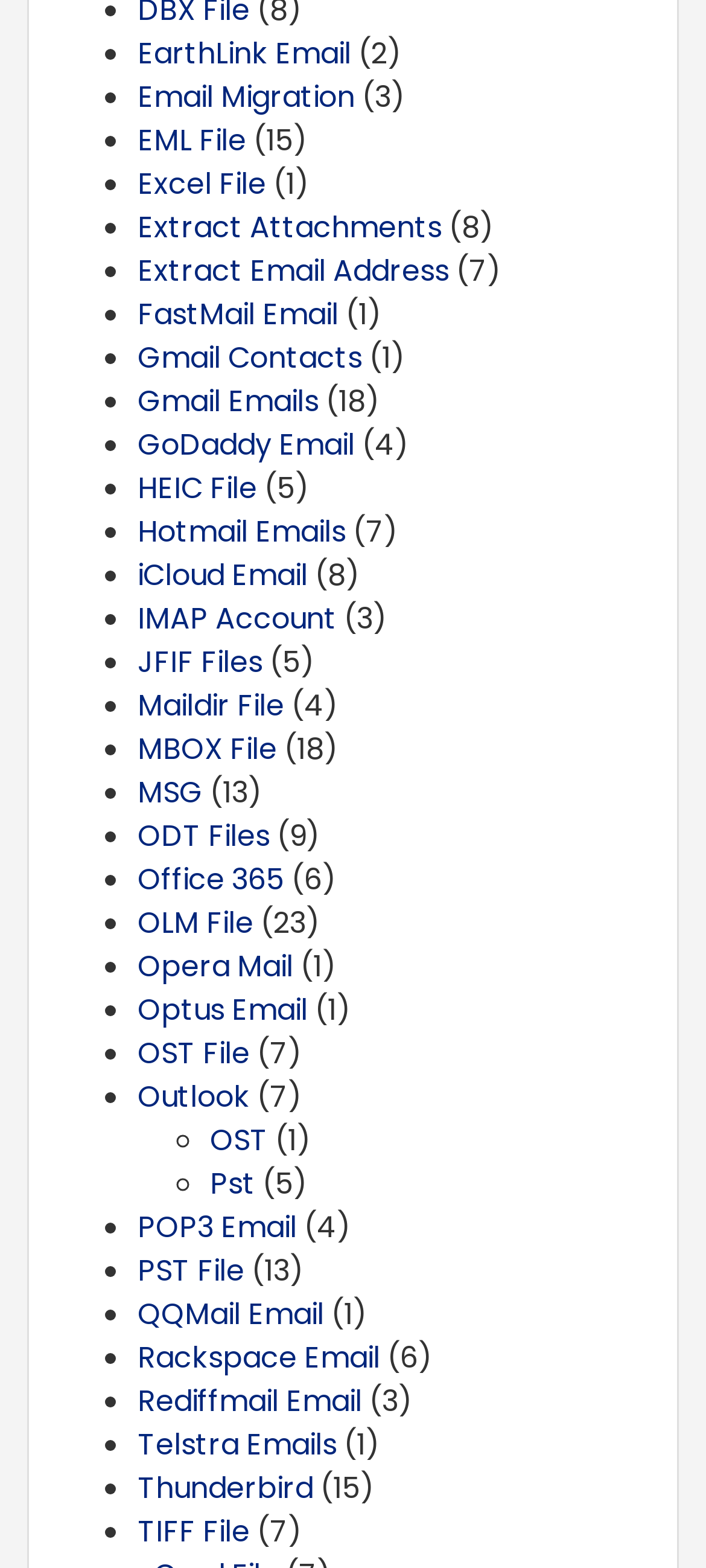Kindly respond to the following question with a single word or a brief phrase: 
What is the function of the '•' symbol on this webpage?

List marker